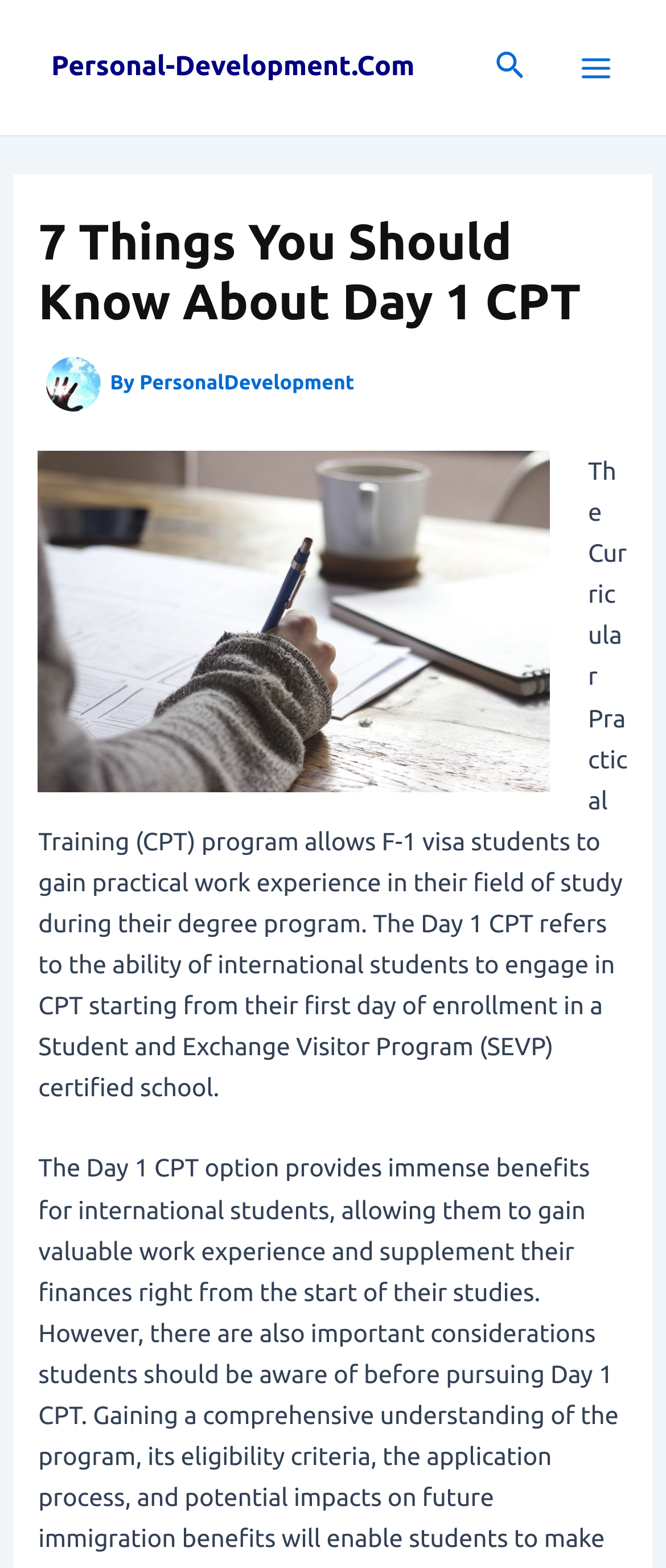From the element description Main Menu, predict the bounding box coordinates of the UI element. The coordinates must be specified in the format (top-left x, top-left y, bottom-right x, bottom-right y) and should be within the 0 to 1 range.

[0.841, 0.02, 0.949, 0.066]